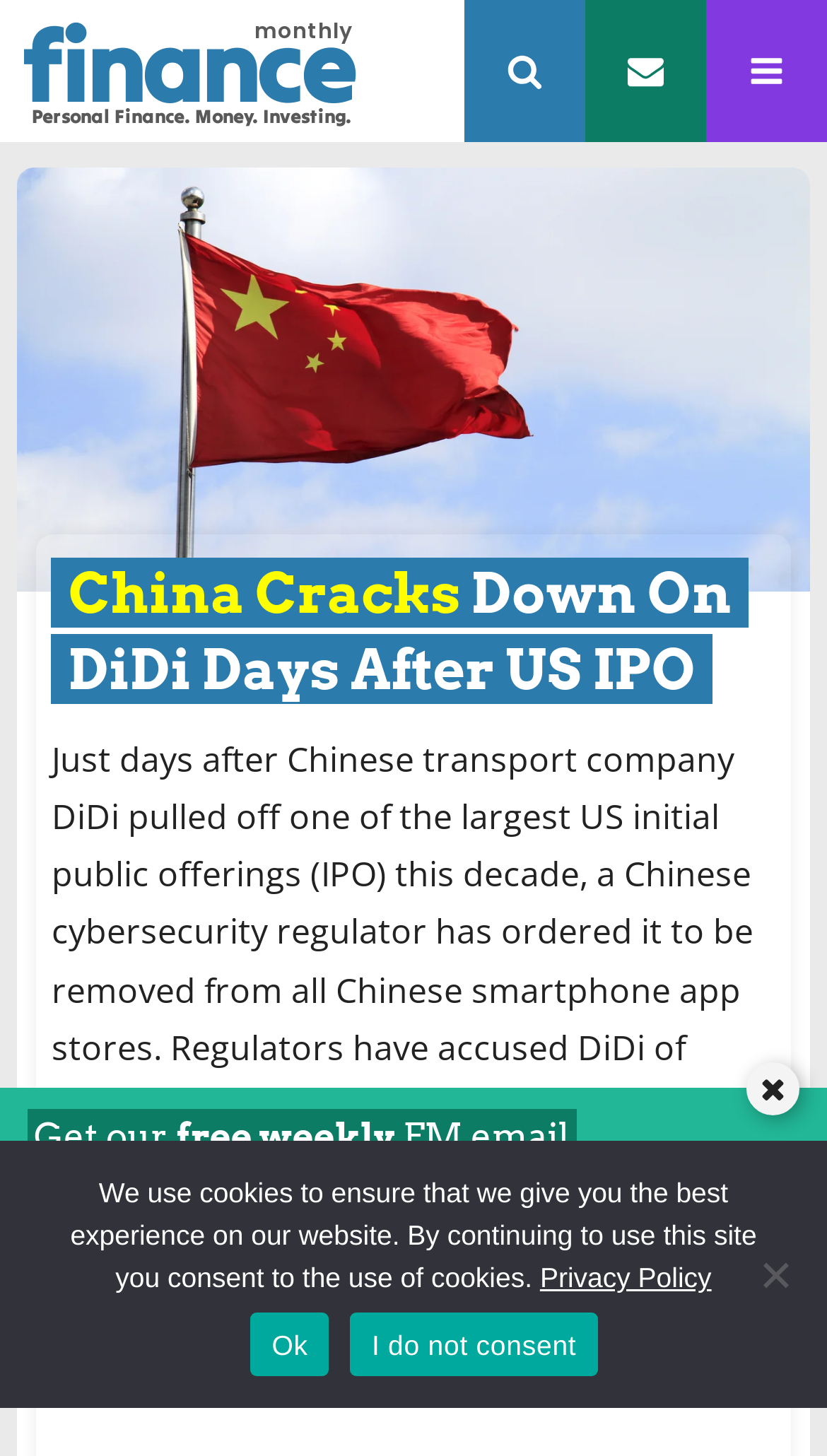Determine the bounding box coordinates for the clickable element required to fulfill the instruction: "Search for something". Provide the coordinates as four float numbers between 0 and 1, i.e., [left, top, right, bottom].

[0.614, 0.038, 0.655, 0.061]